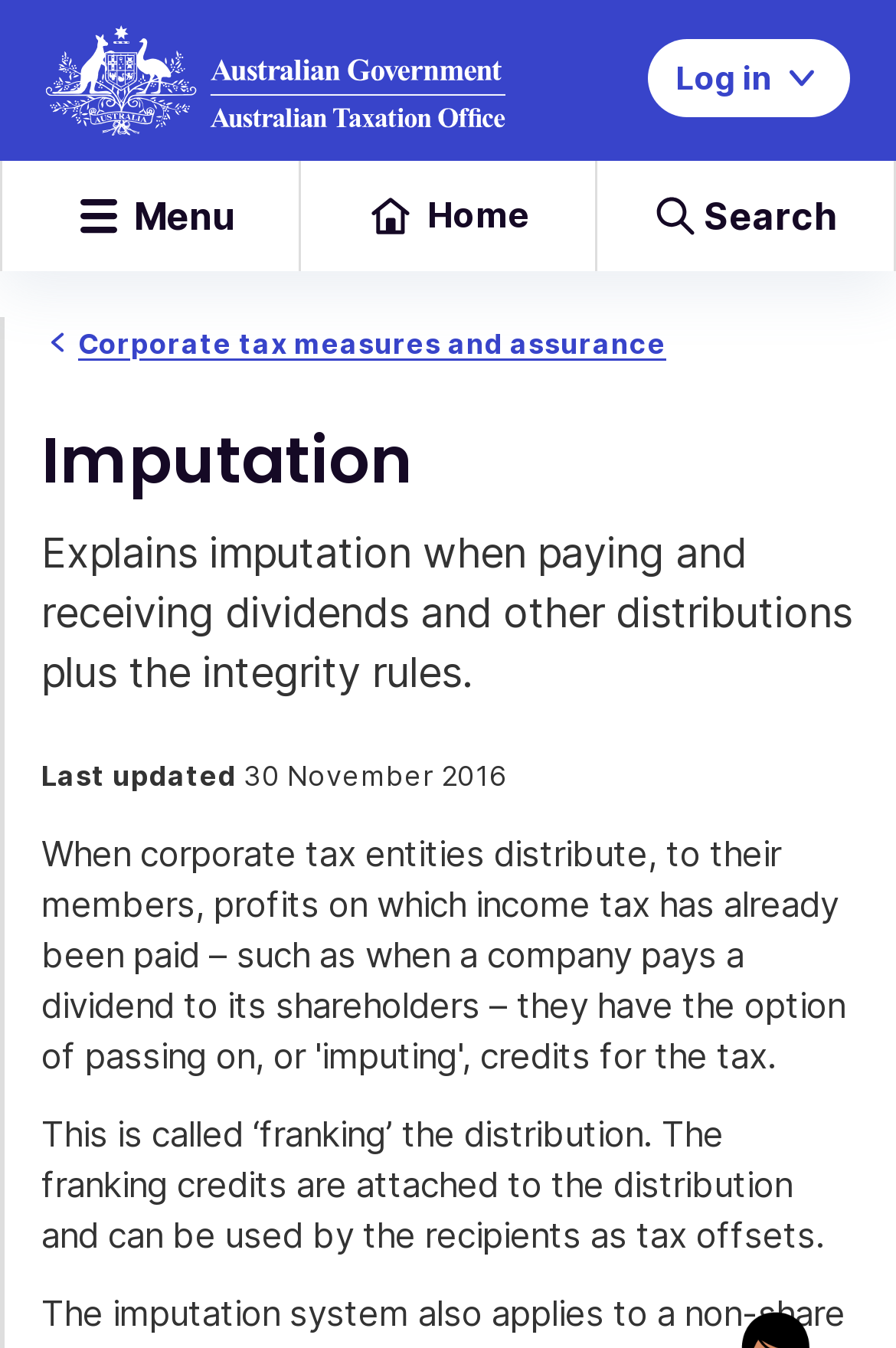What is the purpose of the franking credits?
Using the screenshot, give a one-word or short phrase answer.

Tax offsets